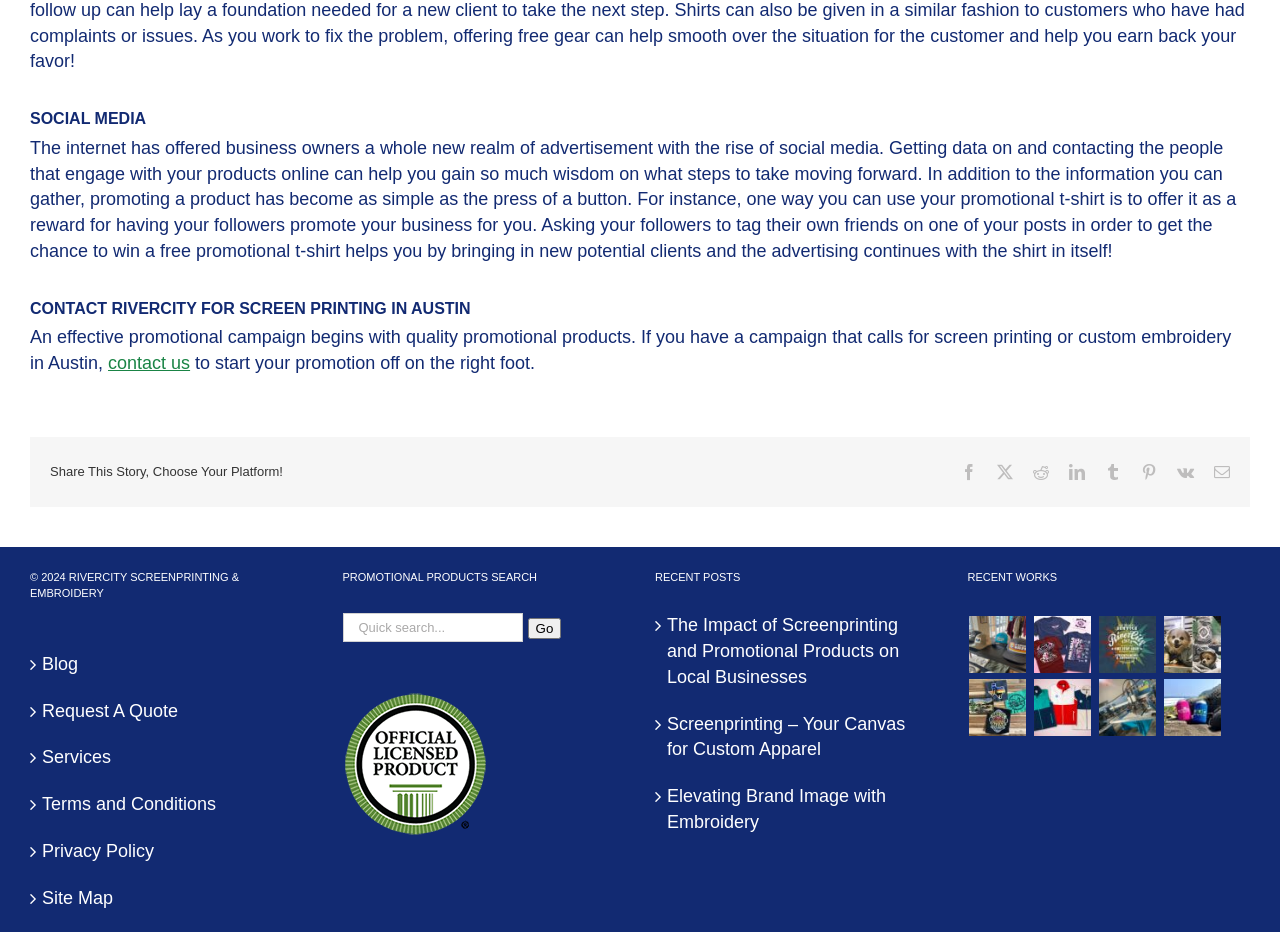Find the bounding box of the web element that fits this description: "Go".

[0.412, 0.663, 0.439, 0.685]